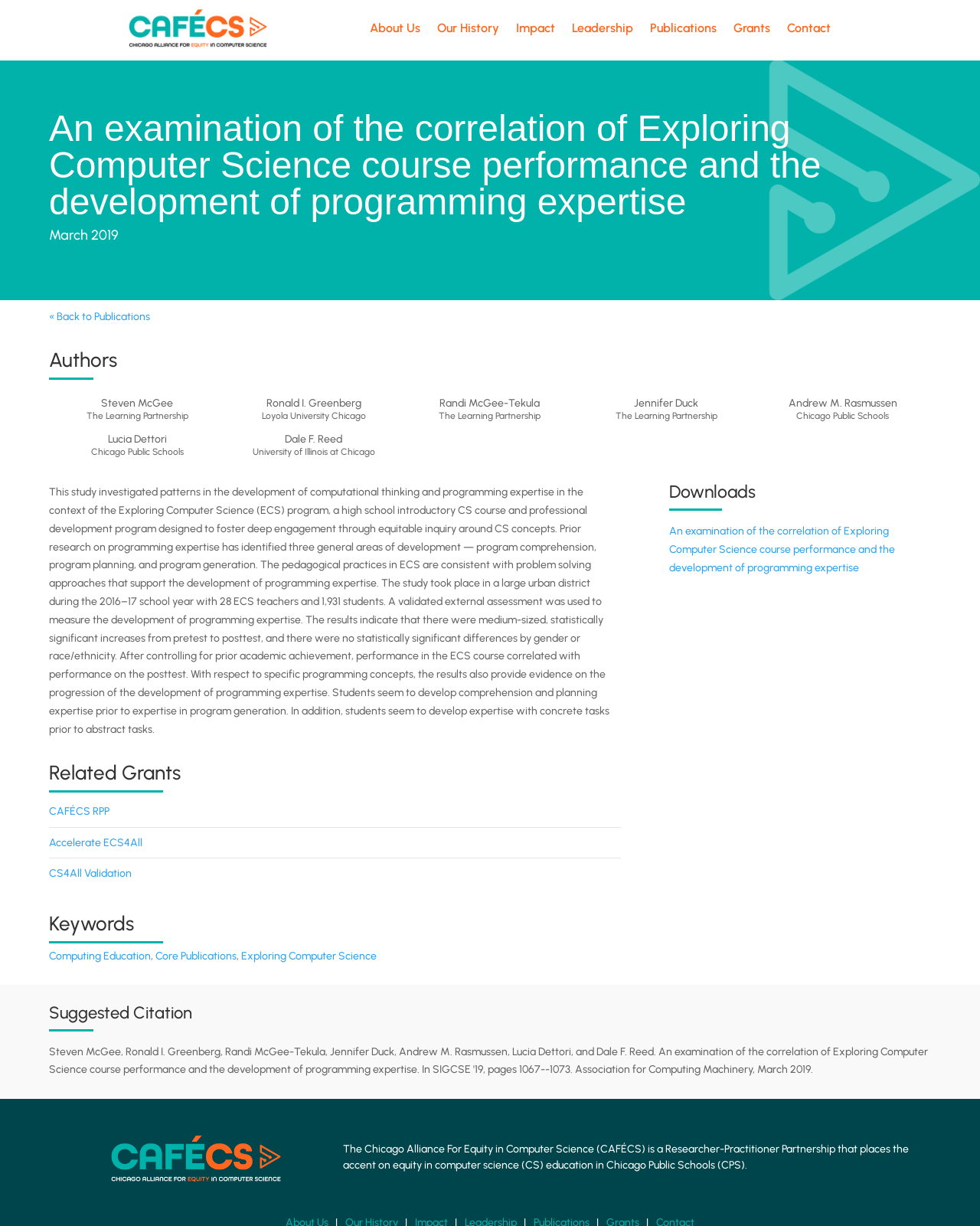What is the name of the program investigated in this study?
Please give a detailed and elaborate explanation in response to the question.

The study investigated patterns in the development of computational thinking and programming expertise in the context of the Exploring Computer Science (ECS) program, a high school introductory CS course and professional development program designed to foster deep engagement through equitable inquiry around CS concepts.